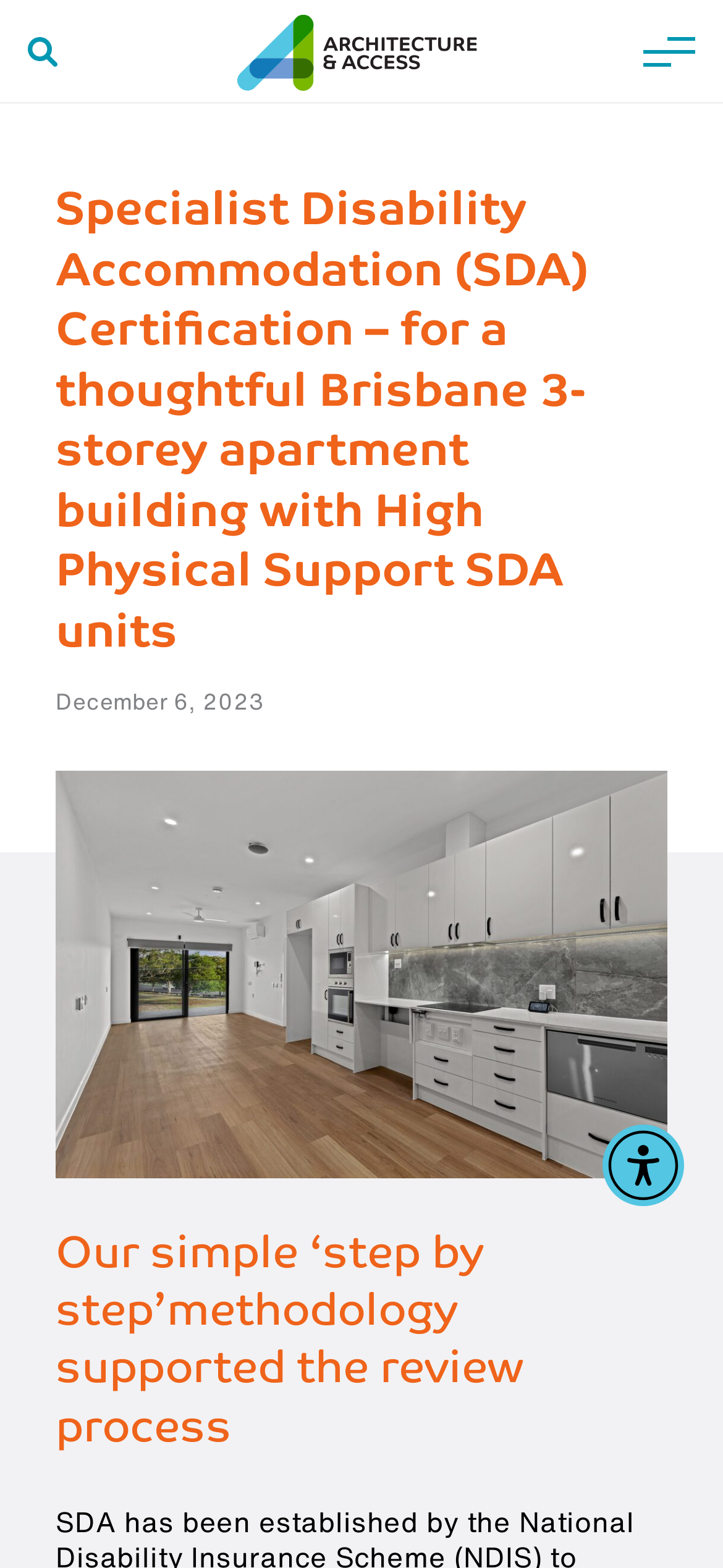Your task is to find and give the main heading text of the webpage.

Specialist Disability Accommodation (SDA) Certification - for a thoughtful Brisbane 3-storey apartment building with High Physical Support SDA units - Architecture & Access